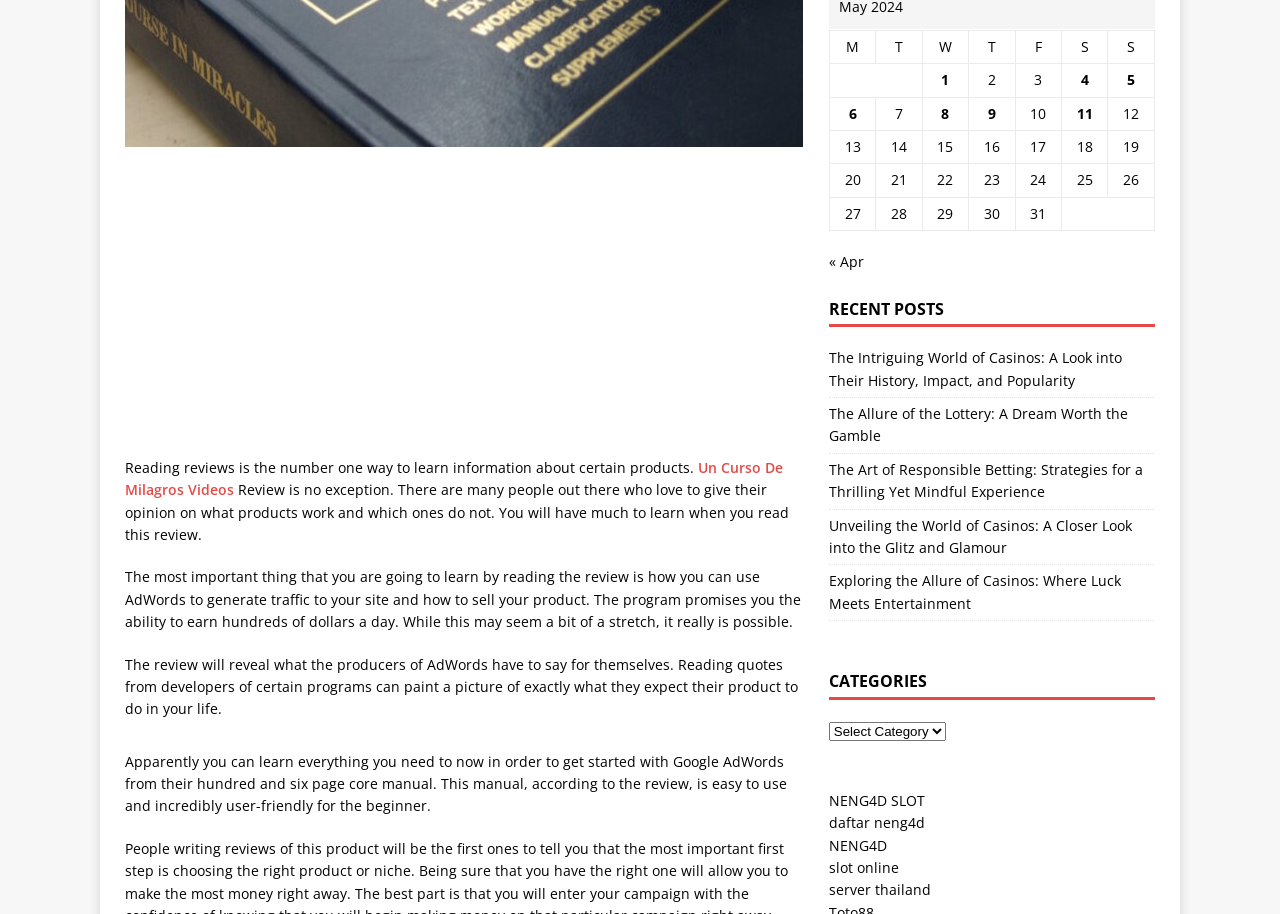Using the description "NENG4D SLOT", locate and provide the bounding box of the UI element.

[0.647, 0.865, 0.722, 0.886]